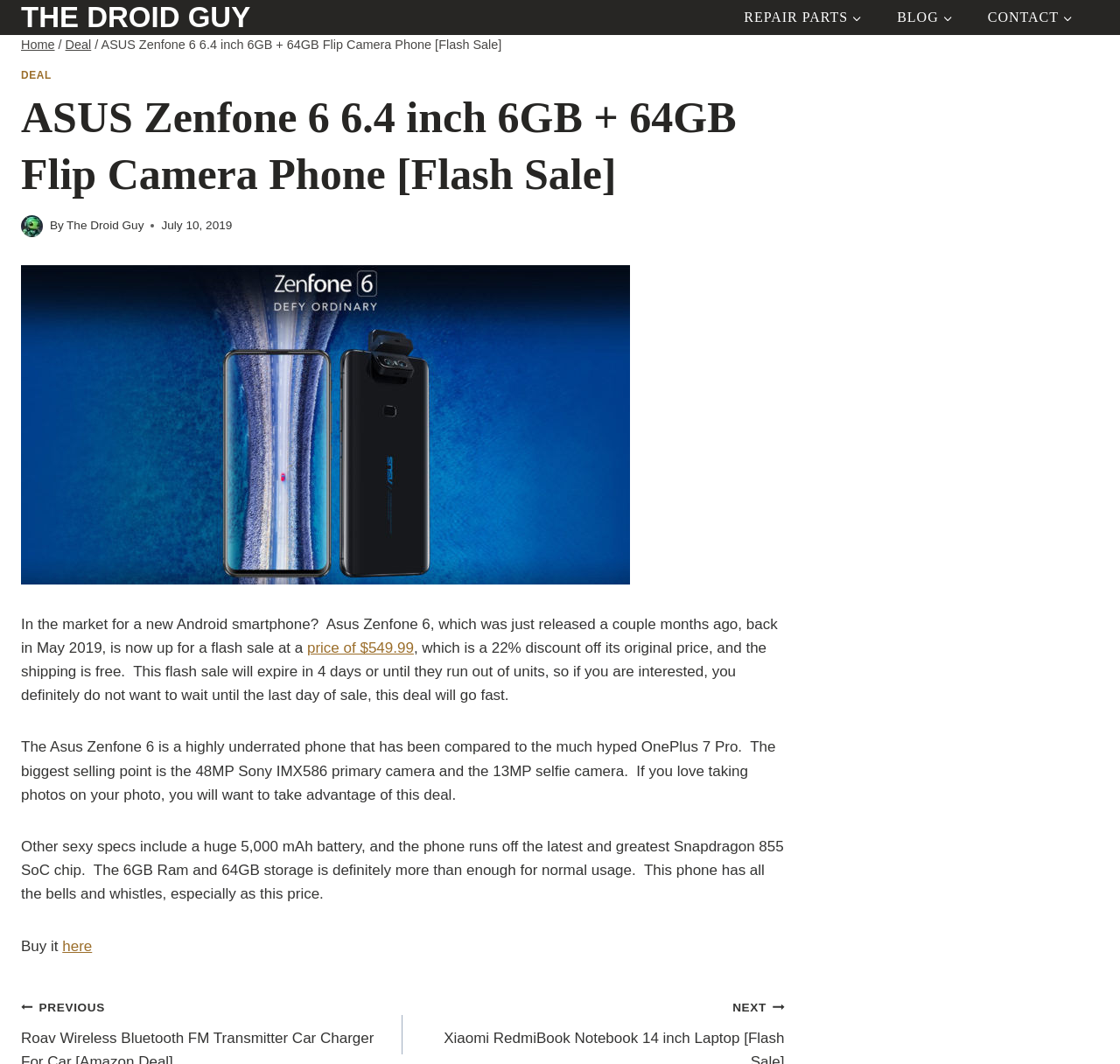Identify the bounding box coordinates for the UI element described as follows: "aria-label="Author image"". Ensure the coordinates are four float numbers between 0 and 1, formatted as [left, top, right, bottom].

[0.019, 0.202, 0.038, 0.223]